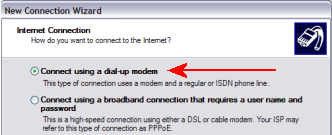What is the alternative to dial-up modem connection?
Can you provide an in-depth and detailed response to the question?

The alternative to dial-up modem connection is the 'Connect using a broadband connection that requires a user name and password' option, which is described as a faster connection type, referencing the use of DSL or cable modems.